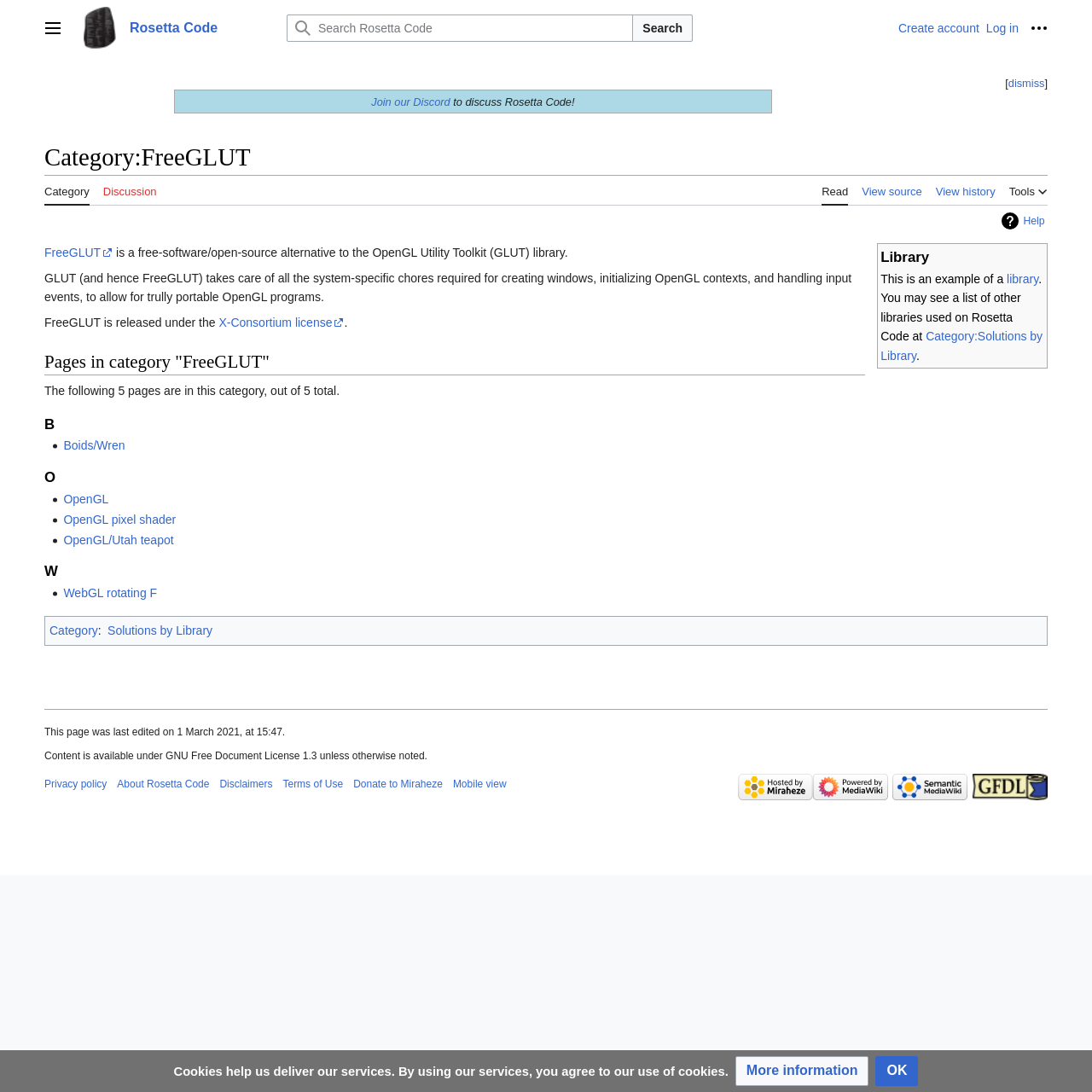Give a detailed account of the webpage.

The webpage is categorized under "FreeGLUT" on Rosetta Code. At the top, there is a navigation menu with a "Main menu" button and a search bar where users can search for content on Rosetta Code. Below the search bar, there are links to "Create account" and "Log in" options.

The main content area is divided into sections. The first section has a heading "Category:FreeGLUT" and provides information about FreeGLUT, including its description, purpose, and licensing. There are also links to related pages, such as "Help" and "Category:Solutions by Library".

The next section lists pages in the "FreeGLUT" category, with 5 pages in total. The list is organized alphabetically, with headings for each letter (B, O, W). Each page is represented by a link, such as "Boids/Wren", "OpenGL", and "WebGL rotating F".

On the right side of the page, there are navigation links to "Namespaces", "Views", and "Page tools". The "Page tools" section has a dropdown menu with options like "Read", "View source", and "View history".

At the bottom of the page, there is a notice about cookies and a button to accept or learn more about the website's cookie policy. Below that, there is a section with links to "Privacy policy", "About Rosetta Code", and other related pages. The page also has a footer with links to "Donate to Miraheze", "Mobile view", and "Hosted by Miraheze", along with images representing the hosting and powering technologies used by the website.